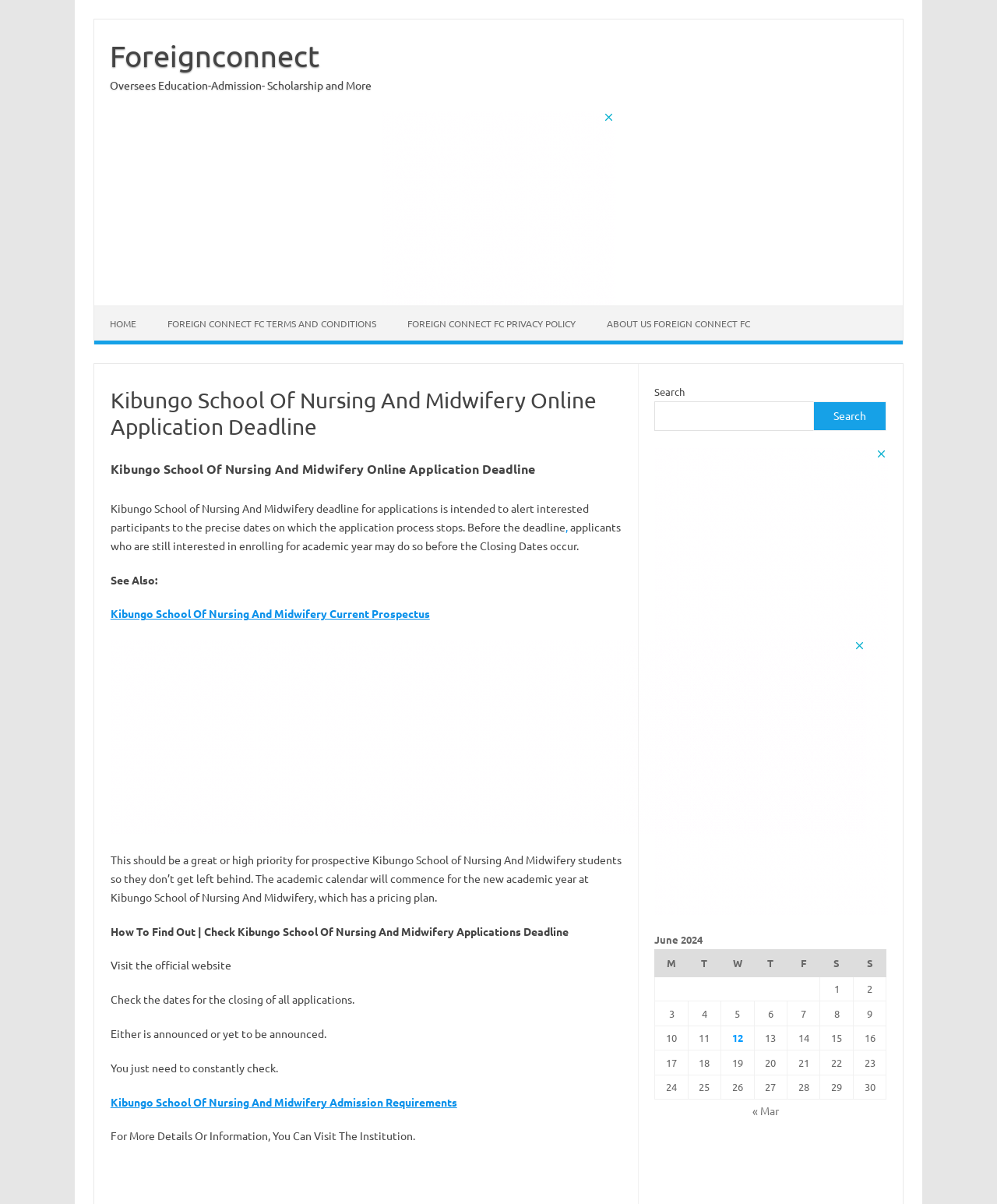Identify and provide the main heading of the webpage.

Kibungo School Of Nursing And Midwifery Online Application Deadline